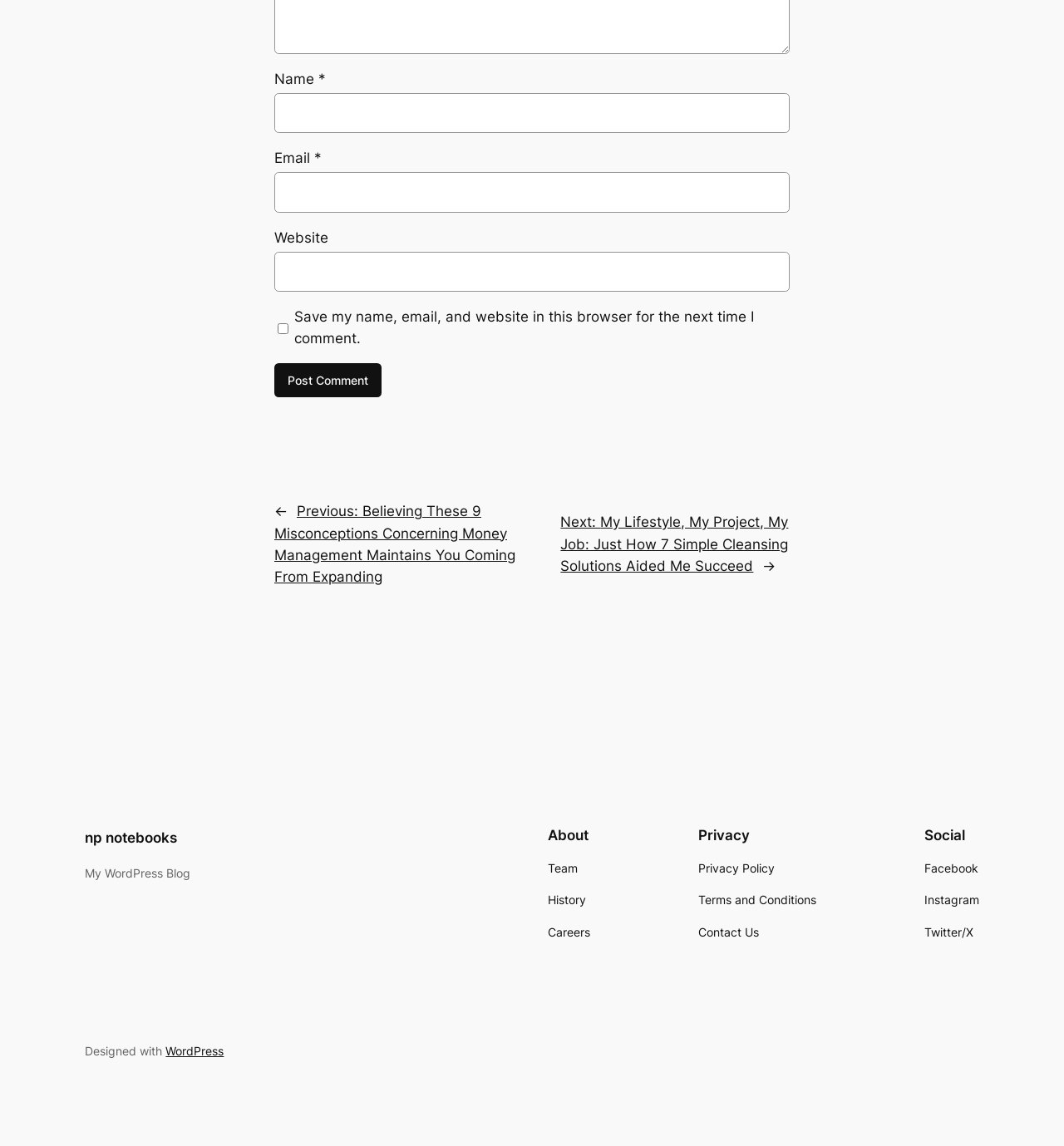What is the text of the button?
Based on the screenshot, answer the question with a single word or phrase.

Post Comment